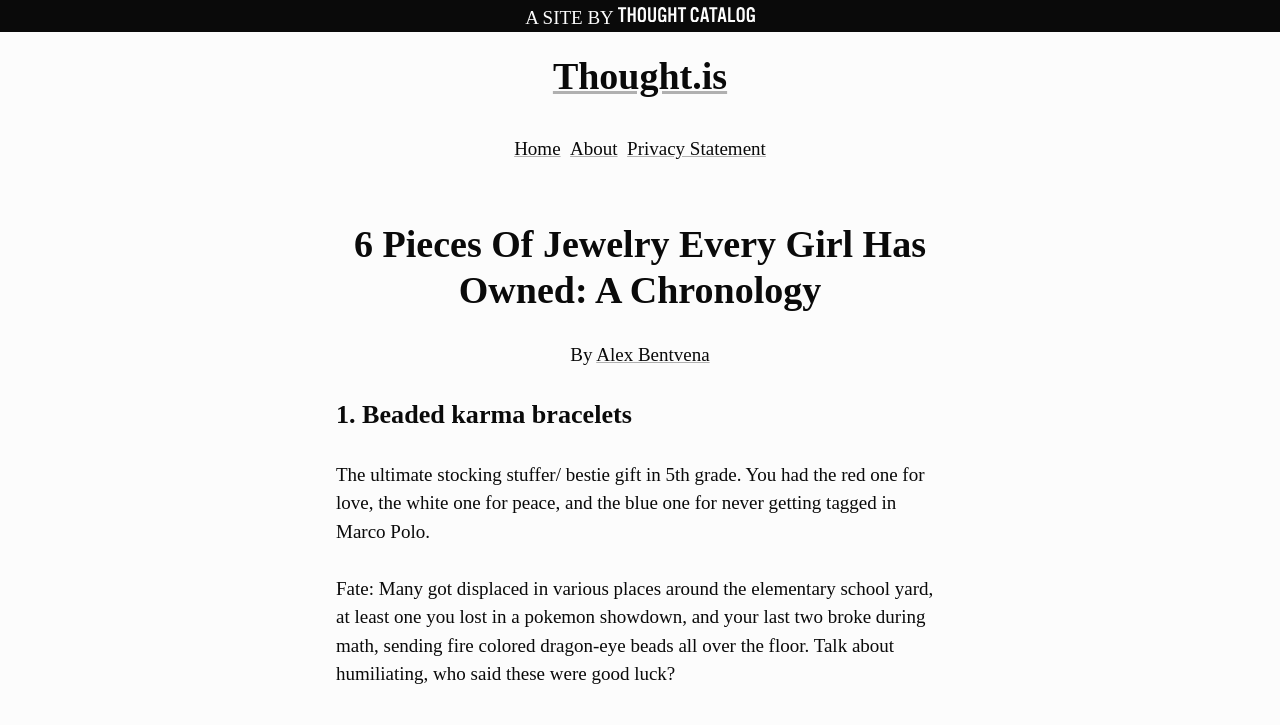Highlight the bounding box of the UI element that corresponds to this description: "GUIDED GHOST TOURS".

None